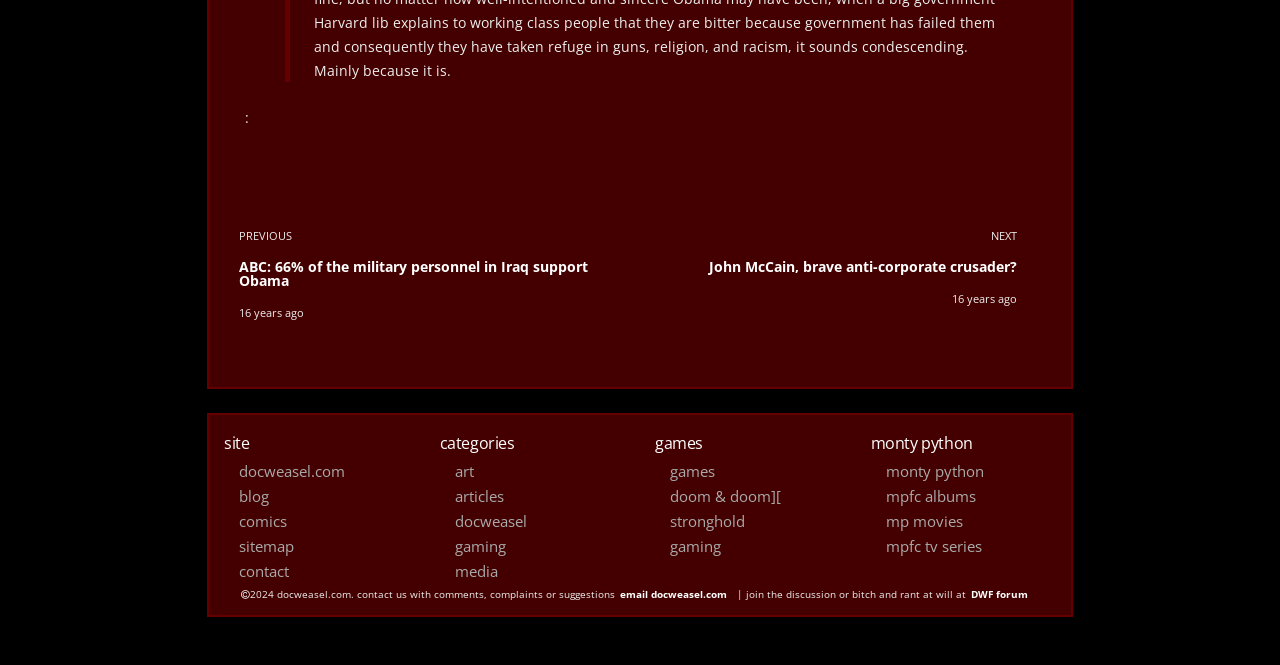Locate the bounding box coordinates of the area where you should click to accomplish the instruction: "contact the website owner".

[0.482, 0.882, 0.569, 0.903]